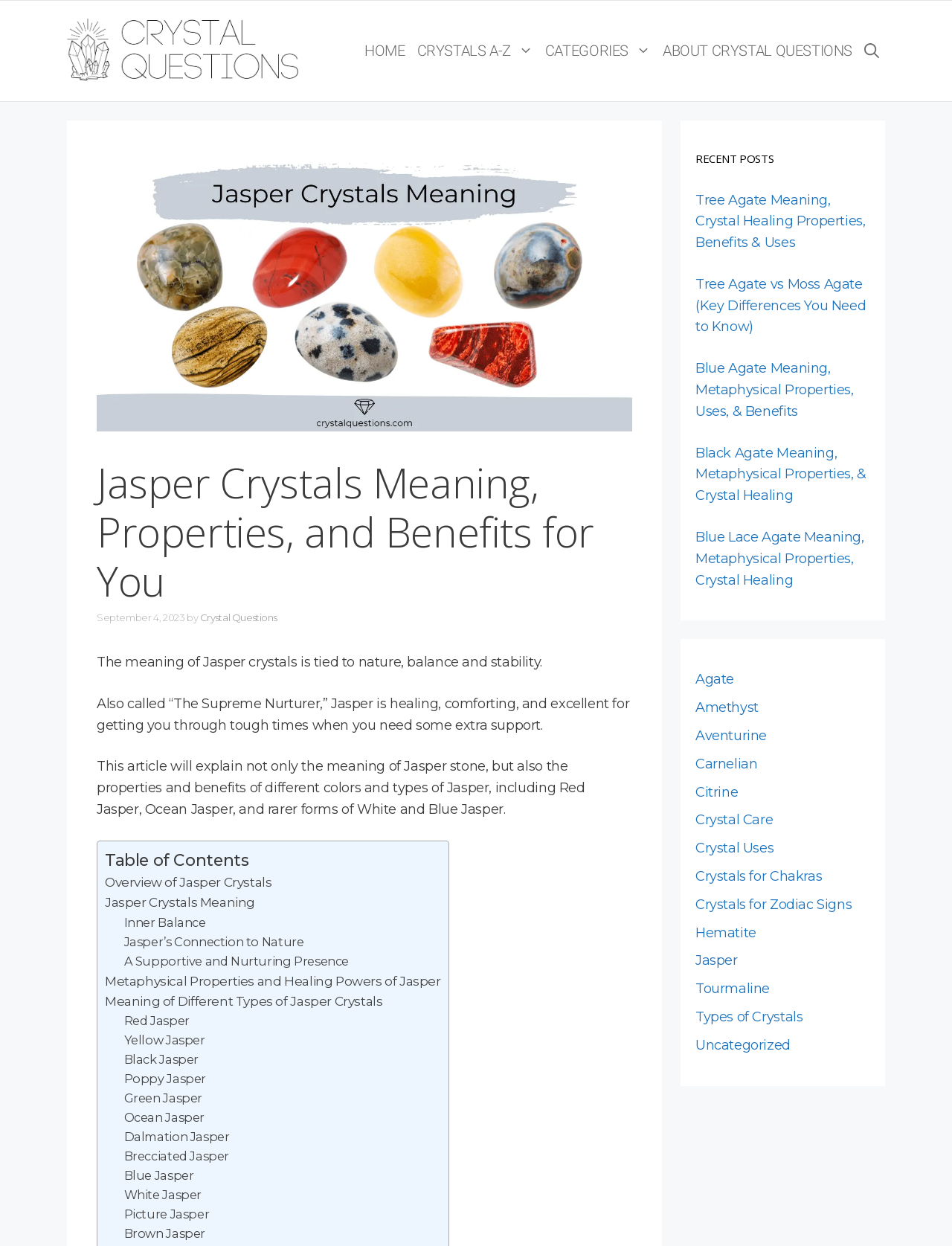Please find the bounding box coordinates of the section that needs to be clicked to achieve this instruction: "Open the search bar".

[0.902, 0.001, 0.93, 0.081]